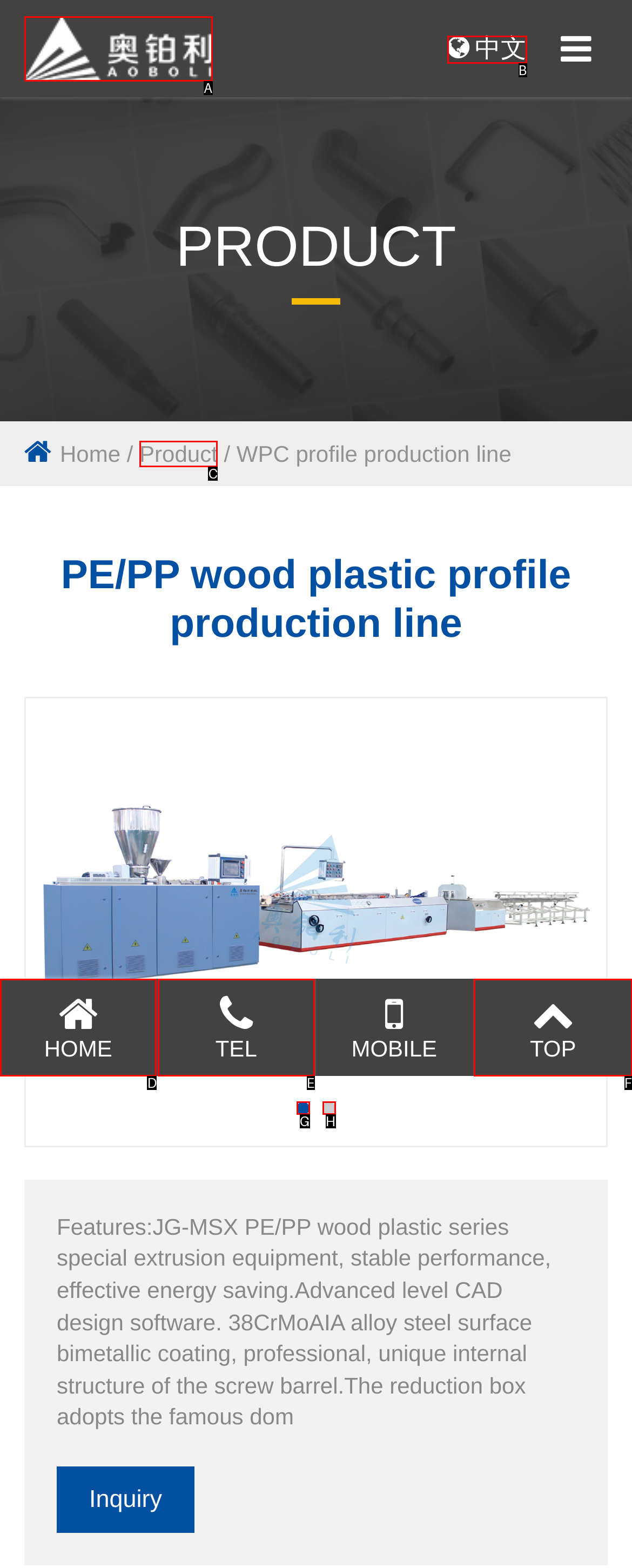Tell me which option best matches the description: aria-label="Go to slide 2"
Answer with the option's letter from the given choices directly.

H